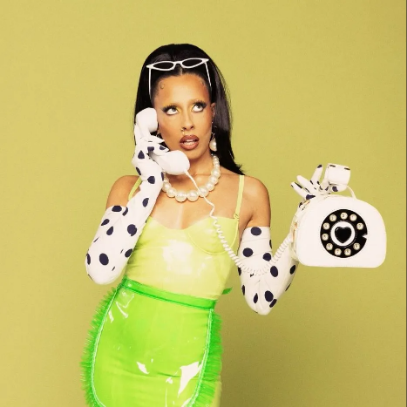What color is LAYA's outfit?
Please interpret the details in the image and answer the question thoroughly.

The caption describes LAYA's outfit as 'striking green', which suggests that the dominant color of her clothing is green. This is also evident from the description of the glossy material and playful fringes, which implies a vibrant and eye-catching color like green.